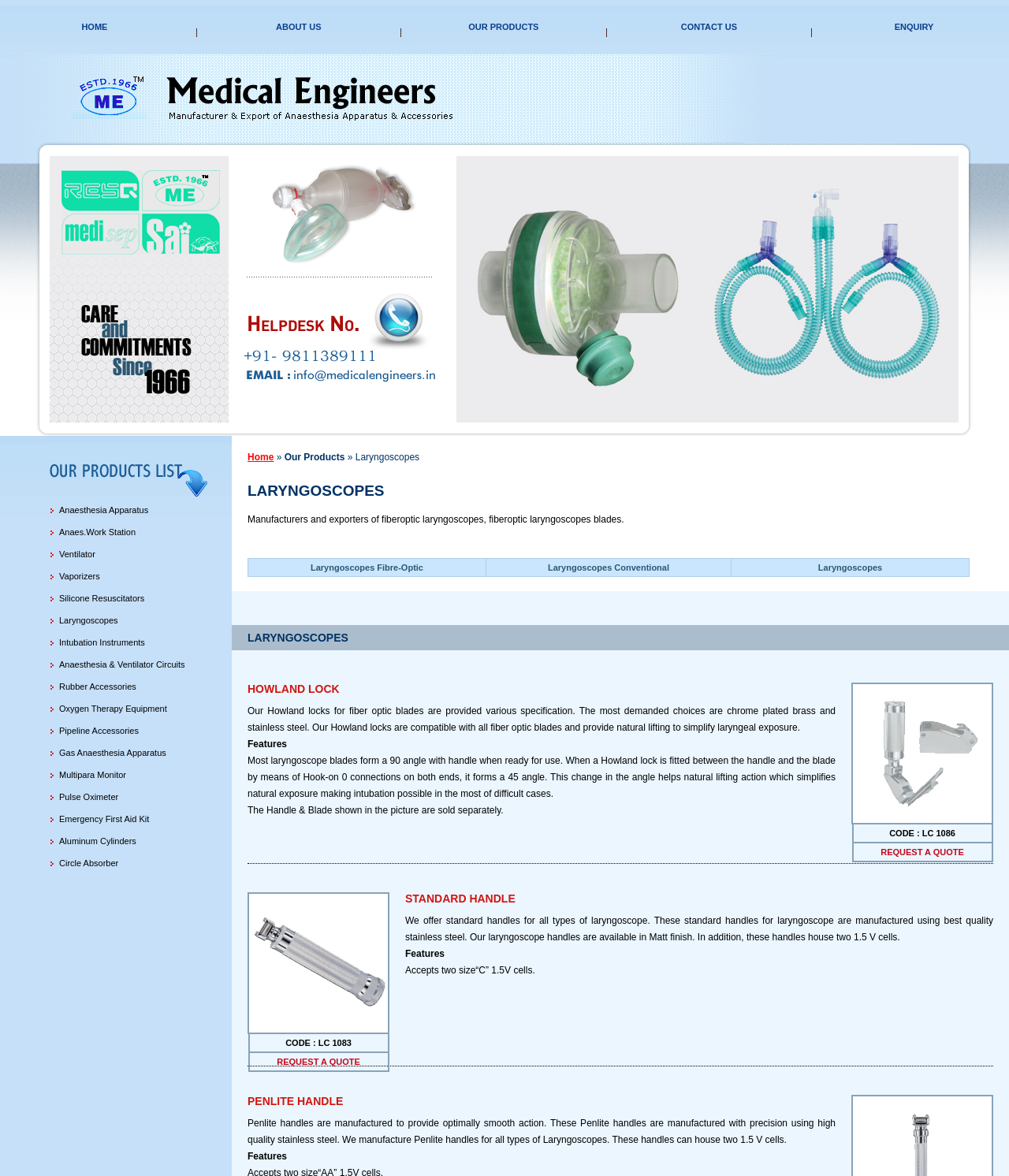Please identify the bounding box coordinates of the element's region that needs to be clicked to fulfill the following instruction: "Click on HOME". The bounding box coordinates should consist of four float numbers between 0 and 1, i.e., [left, top, right, bottom].

[0.081, 0.019, 0.107, 0.027]